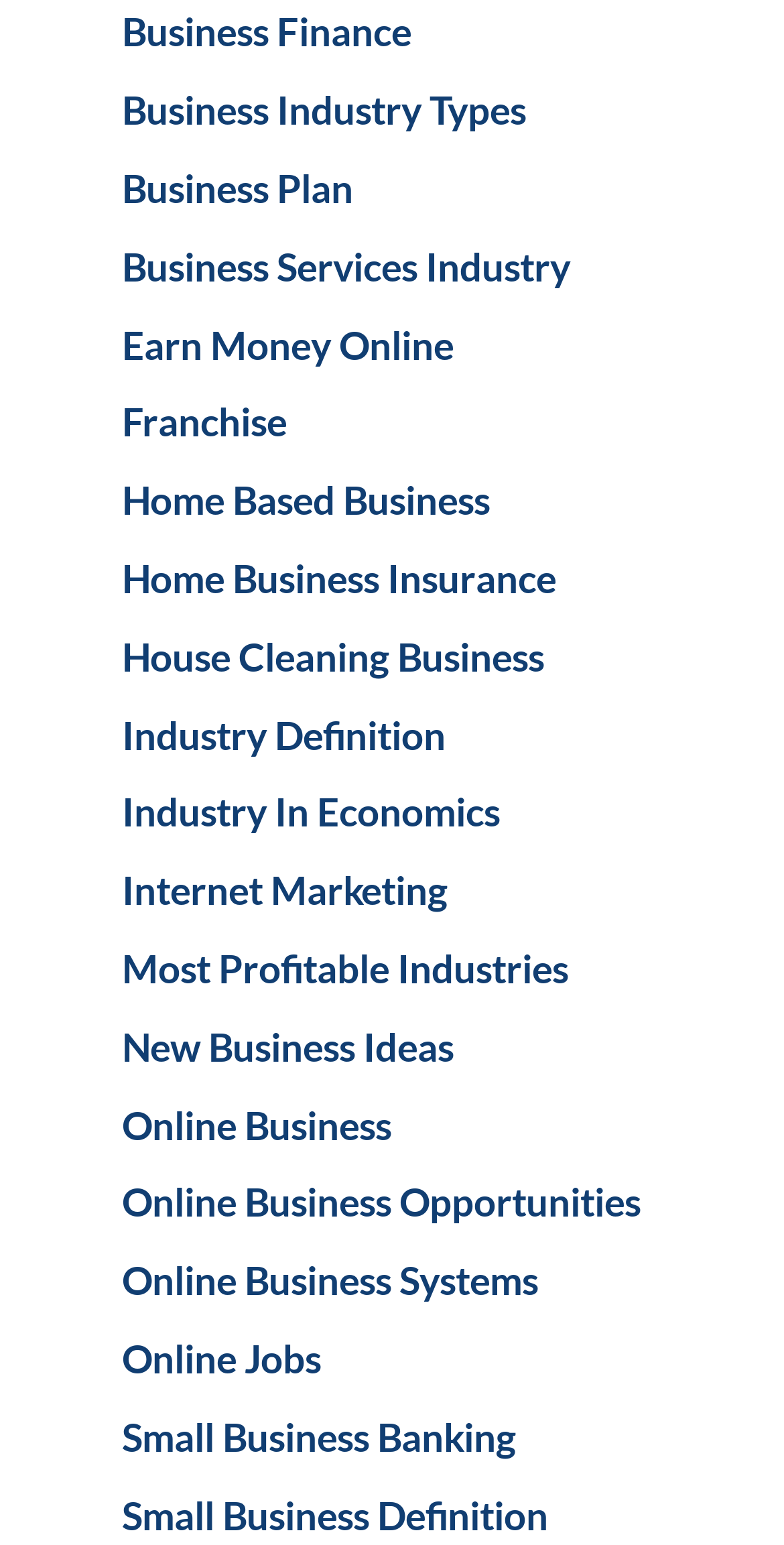Find the bounding box coordinates for the area you need to click to carry out the instruction: "Explore Home Based Business". The coordinates should be four float numbers between 0 and 1, indicated as [left, top, right, bottom].

[0.155, 0.309, 0.625, 0.339]